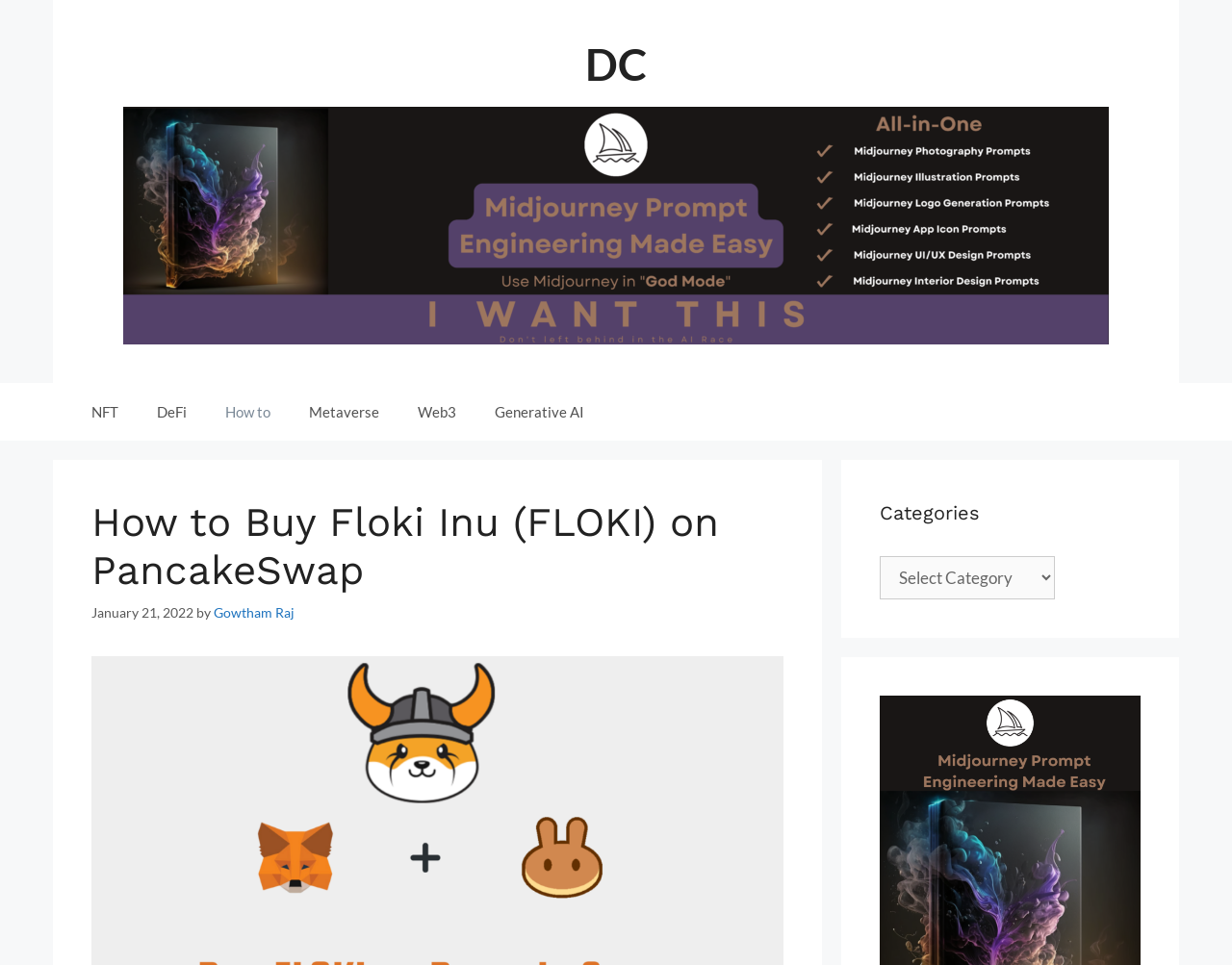Indicate the bounding box coordinates of the clickable region to achieve the following instruction: "click on the link to DC."

[0.475, 0.04, 0.525, 0.094]